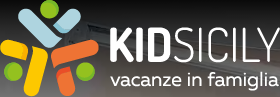Offer a detailed caption for the image presented.

The image features the logo of "KidSicily," designed to represent family-friendly vacations in Sicily. The logo incorporates colorful, abstract figures that suggest playfulness and community, symbolizing the joyful experiences families can enjoy while on holiday. Below the vibrant figures is the name "KID SICILY," rendered in a modern, sleek font, accompanied by the tagline "vacanze in famiglia," which translates to "family vacations." This logo embodies the spirit of adventure and fun, inviting families to explore the beautiful island of Sicily together.